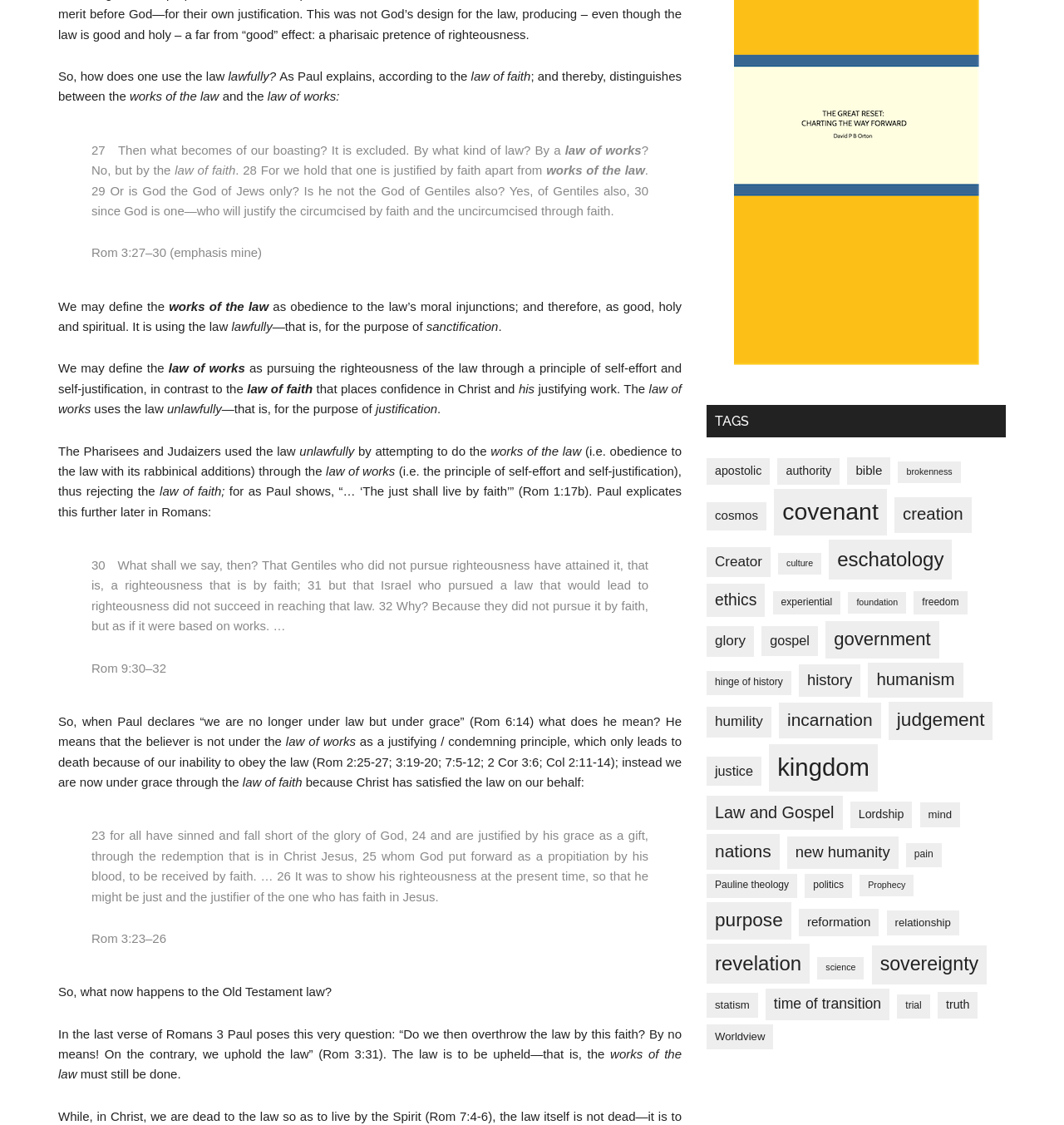Please identify the bounding box coordinates of the clickable element to fulfill the following instruction: "click the link at the bottom". The coordinates should be four float numbers between 0 and 1, i.e., [left, top, right, bottom].

[0.689, 0.314, 0.92, 0.327]